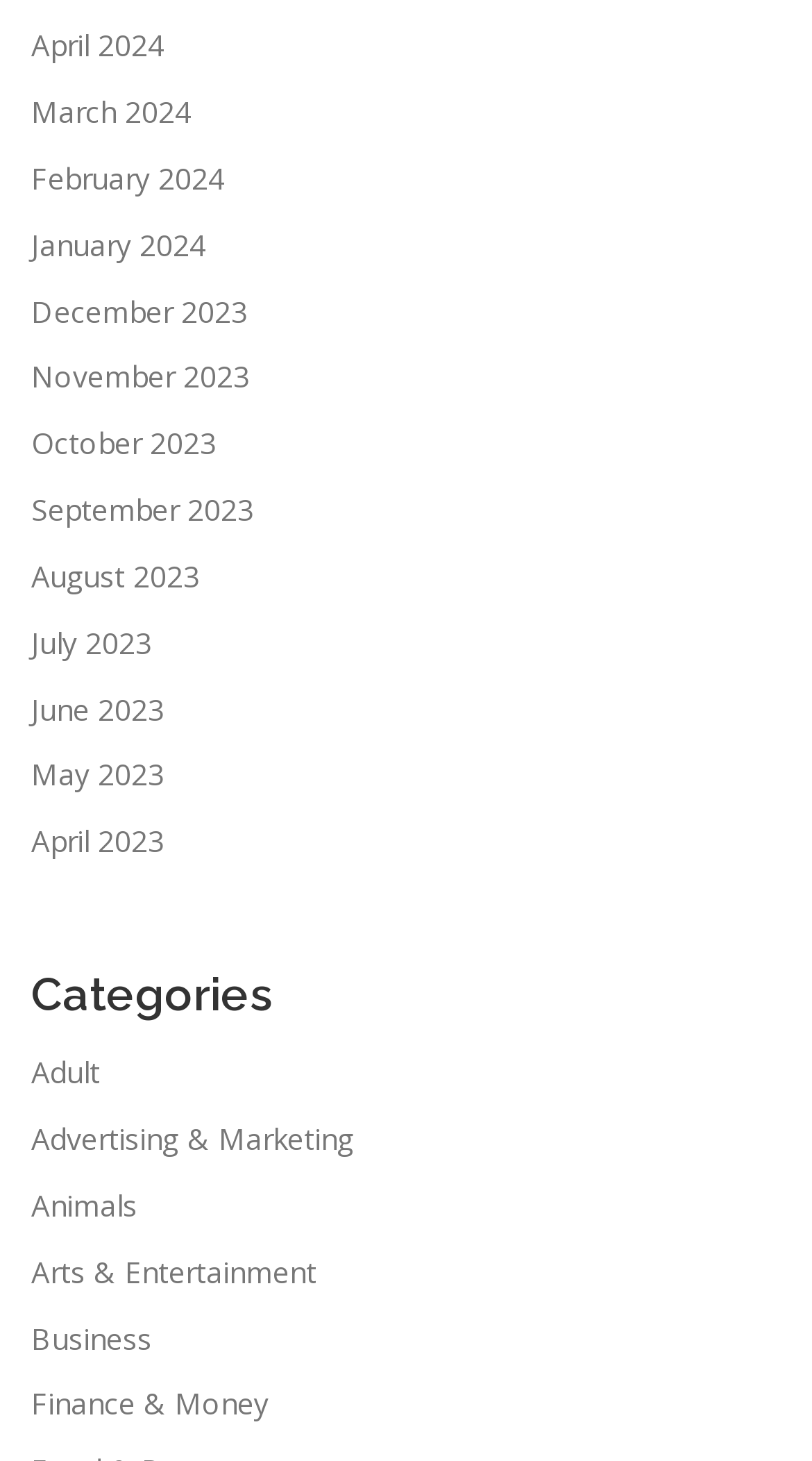What is the first category listed?
Based on the content of the image, thoroughly explain and answer the question.

I looked at the links under the 'Categories' heading and found that the first link is 'Adult'.